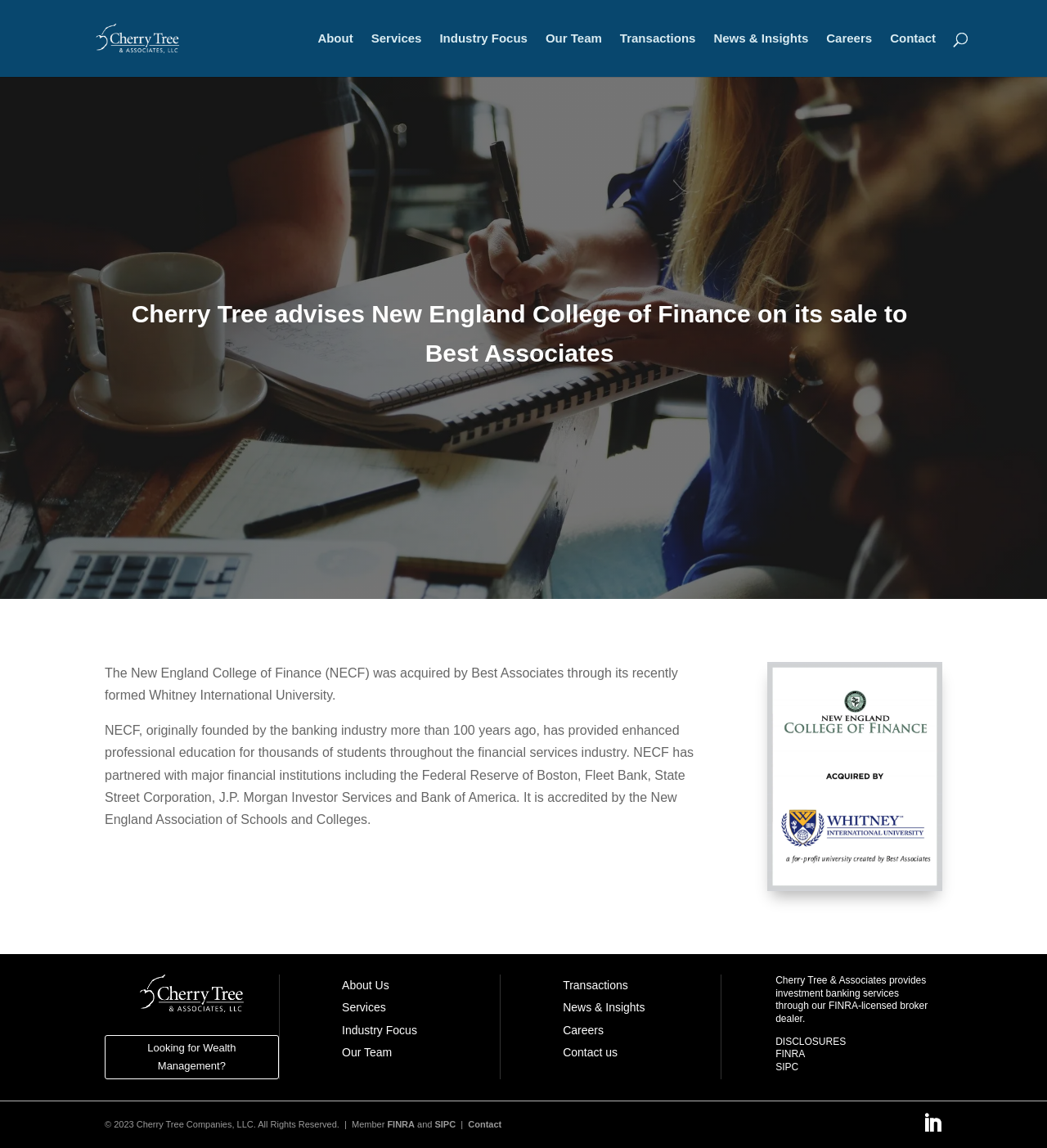Specify the bounding box coordinates of the region I need to click to perform the following instruction: "Learn more about Cherry Tree & Associates". The coordinates must be four float numbers in the range of 0 to 1, i.e., [left, top, right, bottom].

[0.077, 0.027, 0.229, 0.039]